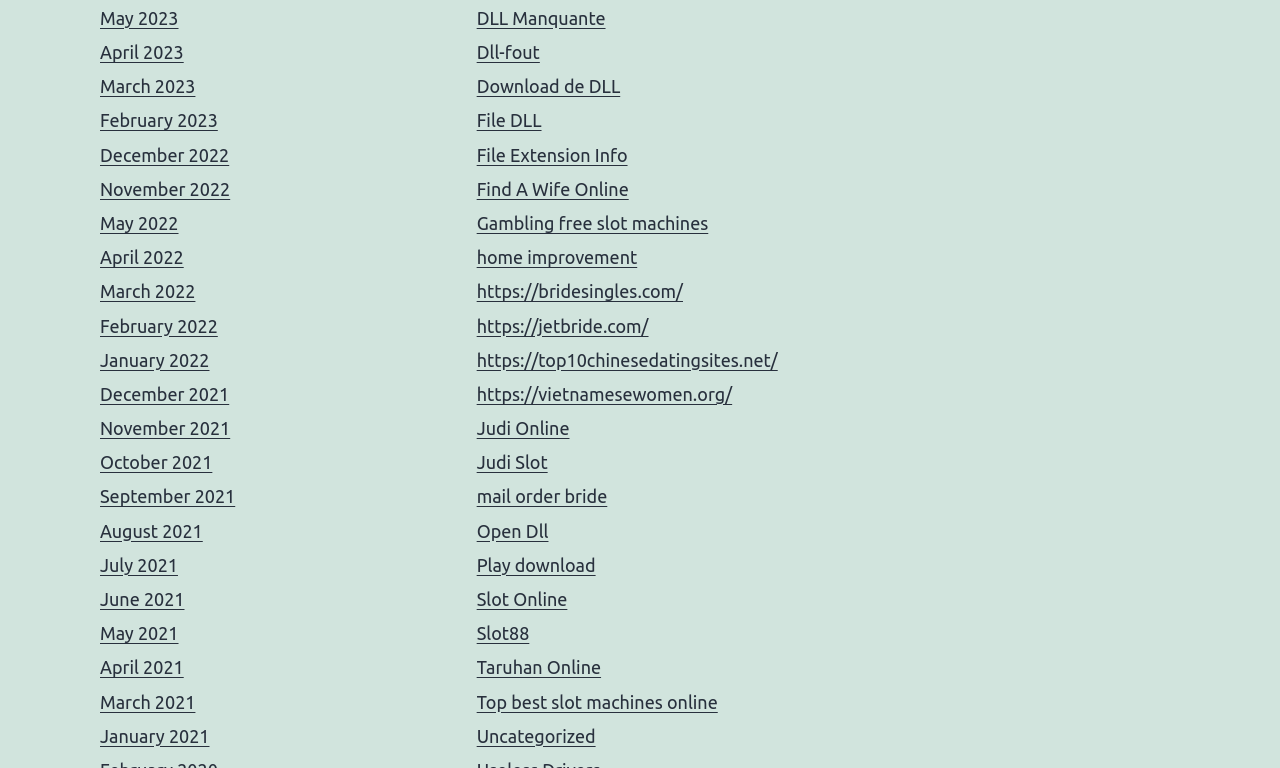Find the bounding box coordinates of the element to click in order to complete this instruction: "Open DLL Manquante". The bounding box coordinates must be four float numbers between 0 and 1, denoted as [left, top, right, bottom].

[0.372, 0.01, 0.473, 0.036]